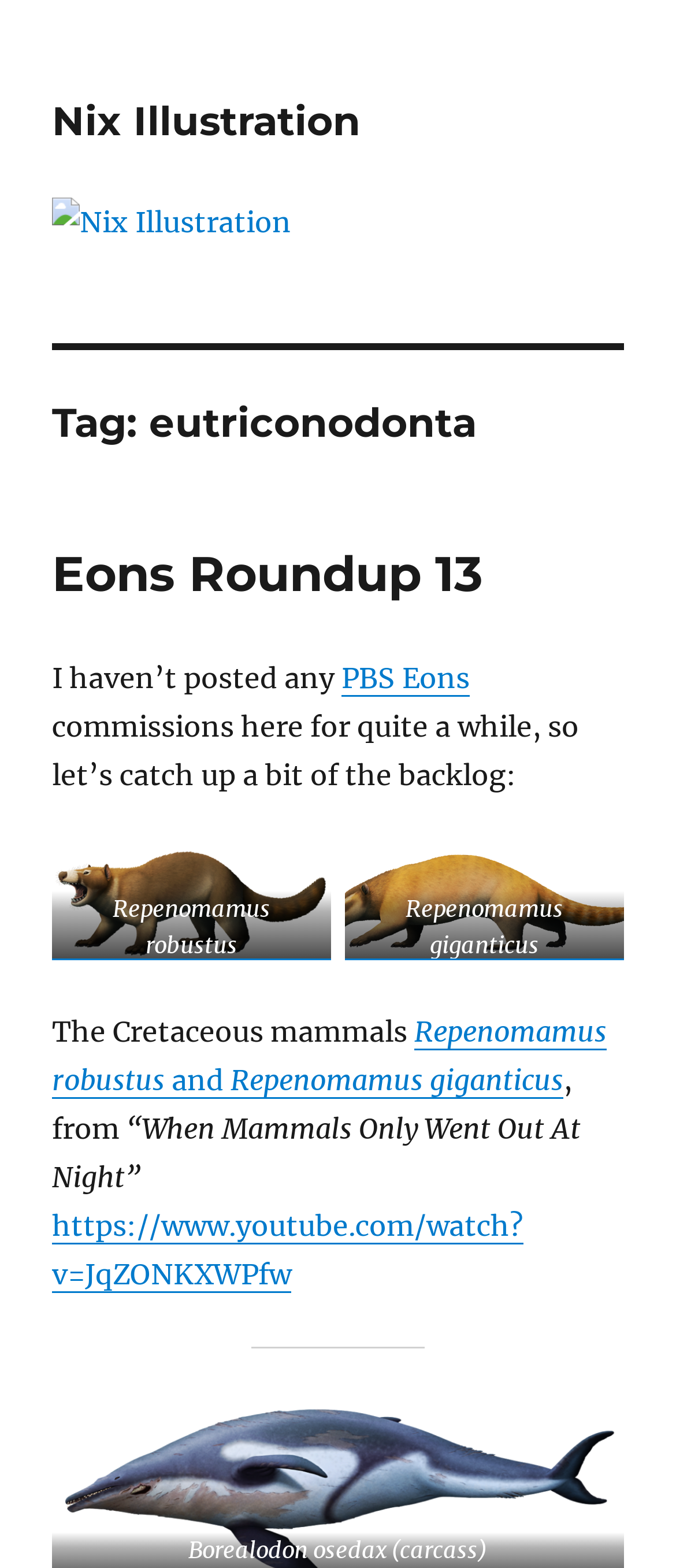Give a comprehensive overview of the webpage, including key elements.

The webpage is about eutriconodonta, a type of extinct mammal, and features illustrations by Nix Illustration. At the top, there are two links to "Nix Illustration" with a small image of the illustration studio's logo. Below these links, there is a header section with a tag "eutriconodonta" and a heading "Eons Roundup 13". 

The main content of the webpage is divided into two columns. The left column contains text, while the right column features illustrations. The text starts with a statement about not posting commissions for a while, followed by a link to "PBS Eons" and a brief description of catching up on the backlog. 

Below this text, there are two figures with illustrations of extinct mammals, Repenomamus robustus and Repenomamus giganticus, each with a detailed description and a link to the illustration. The illustrations are accompanied by figcaptions. 

The text continues below the figures, discussing the Cretaceous mammals, with links to specific species, Repenomamus robustus and Repenomamus giganticus. There is also a mention of a YouTube video, "When Mammals Only Went Out At Night". 

At the bottom of the page, there is a horizontal separator, followed by a brief mention of Borealodon osedax, with the note "carcass" in parentheses.